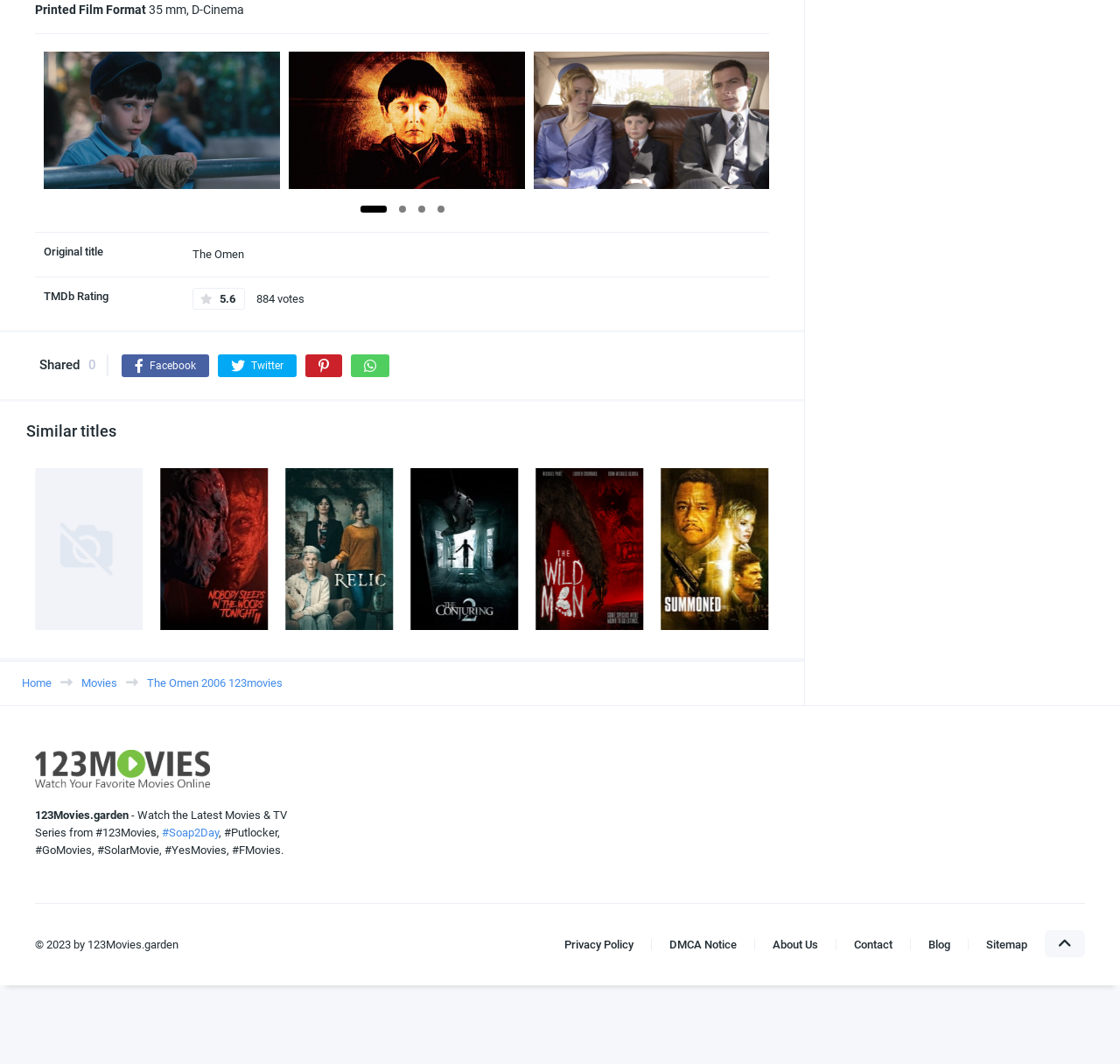Indicate the bounding box coordinates of the element that needs to be clicked to satisfy the following instruction: "Watch The Omen 2006 123movies". The coordinates should be four float numbers between 0 and 1, i.e., [left, top, right, bottom].

[0.131, 0.634, 0.252, 0.65]